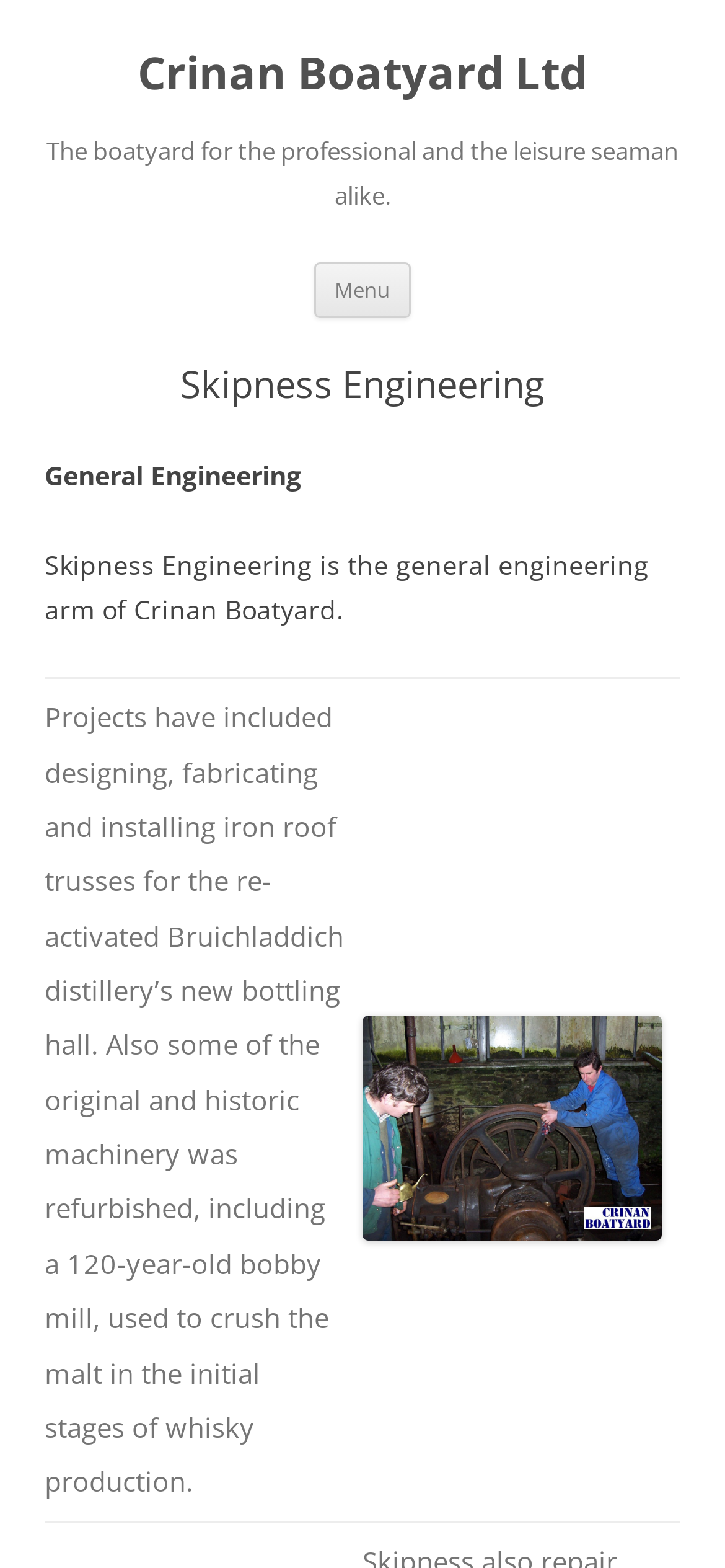Use a single word or phrase to respond to the question:
What is the name of the boatyard?

Crinan Boatyard Ltd